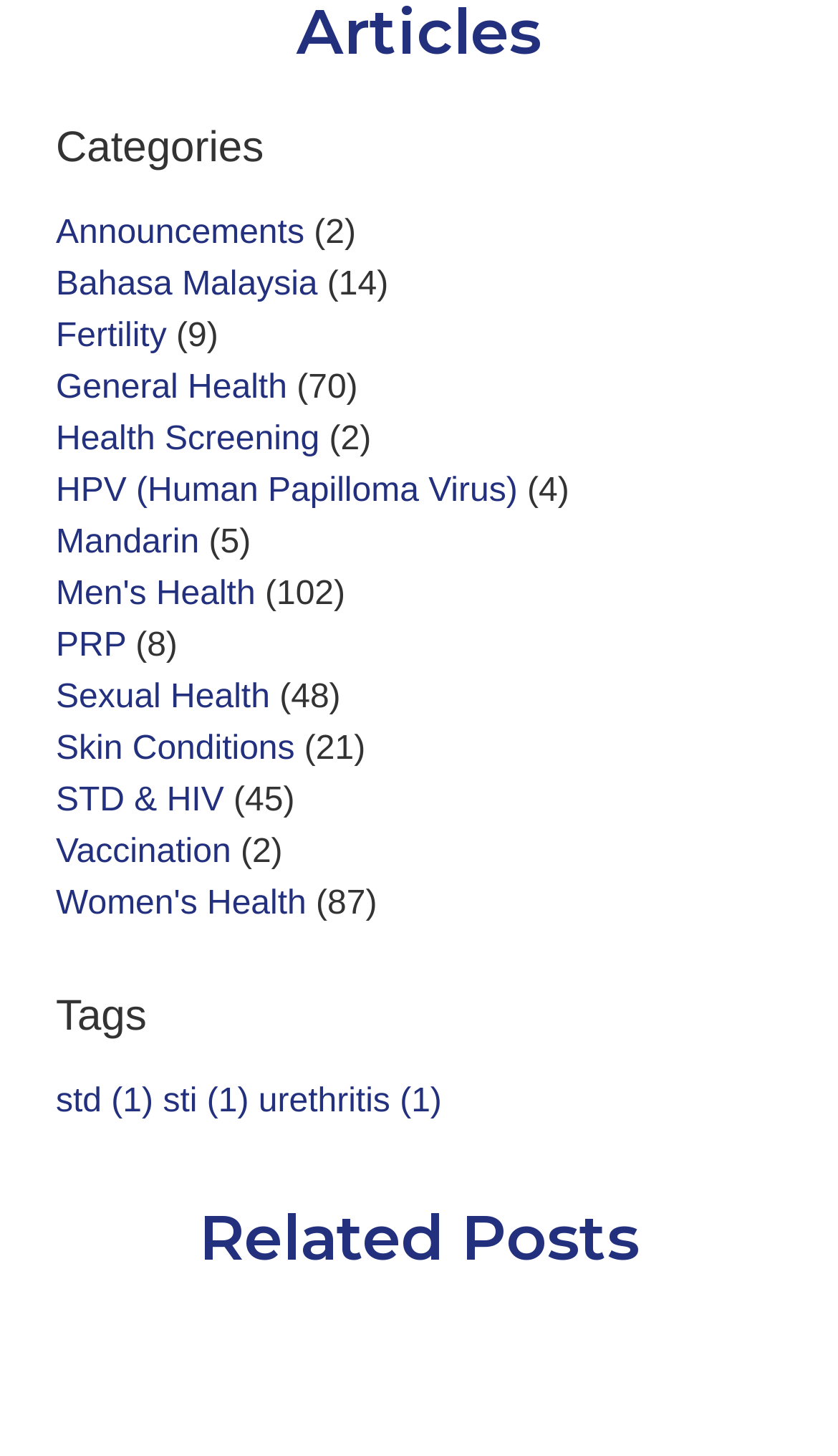Please specify the bounding box coordinates in the format (top-left x, top-left y, bottom-right x, bottom-right y), with values ranging from 0 to 1. Identify the bounding box for the UI component described as follows: Sexual Health

[0.067, 0.467, 0.322, 0.492]